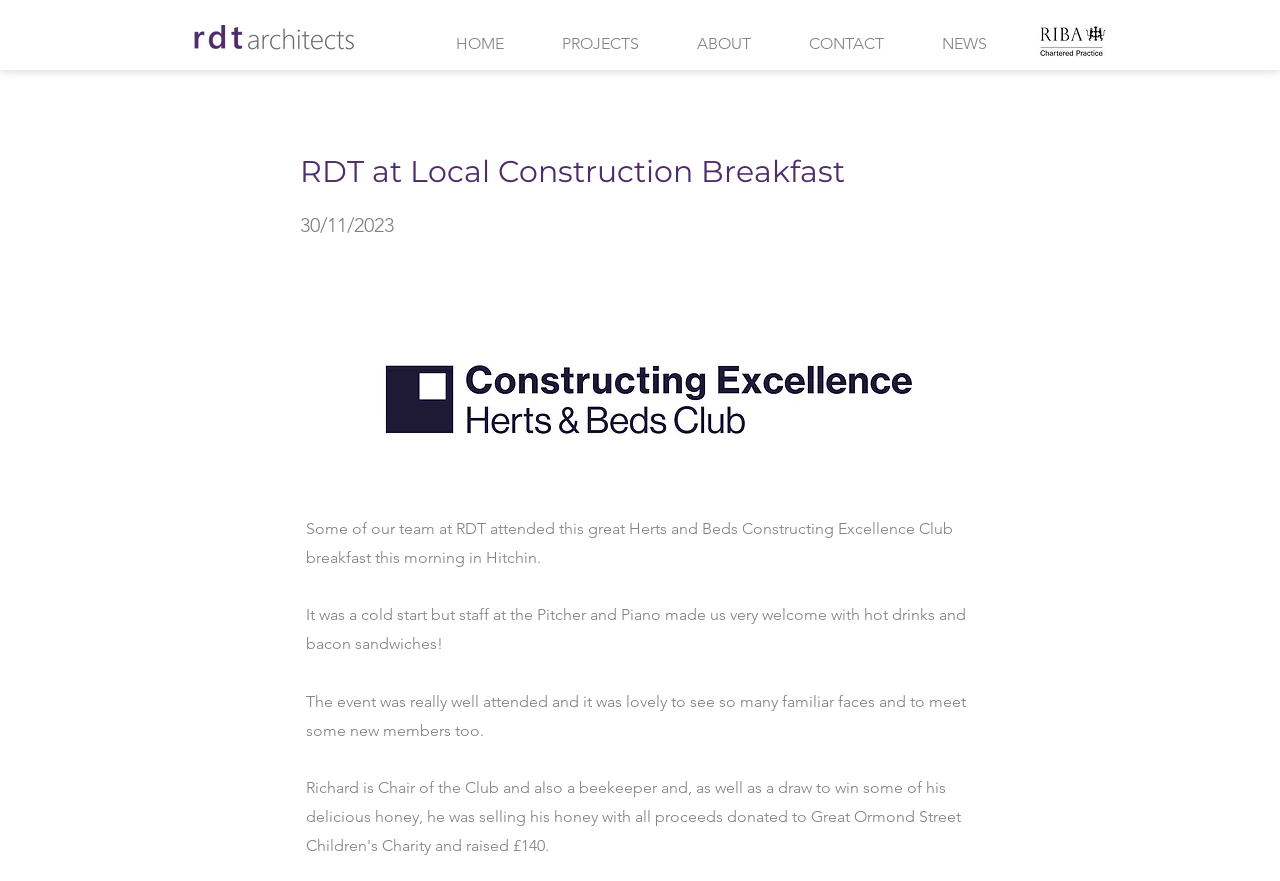Please analyze the image and give a detailed answer to the question:
What was served at the event?

The answer can be found by reading the second paragraph, which mentions that the staff at the Pitcher and Piano made the attendees welcome with hot drinks and bacon sandwiches.